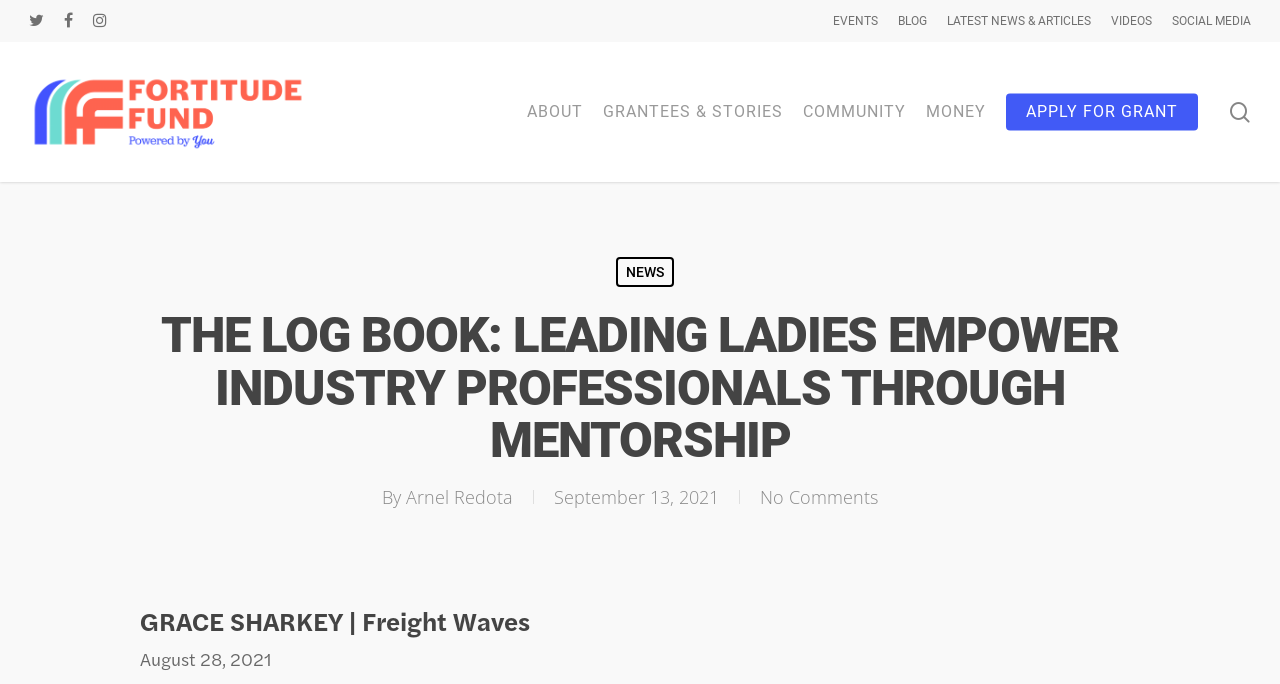Convey a detailed summary of the webpage, mentioning all key elements.

The webpage appears to be a blog or news article page from "The Log Book" with a focus on empowering industry professionals through mentorship. At the top left corner, there are social media links to Twitter, Facebook, and Instagram. Next to these links, there is a search bar with a textbox and a "Hit enter to search or ESC to close" instruction. 

Below the search bar, there is a navigation menu with links to "EVENTS", "BLOG", "LATEST NEWS & ARTICLES", "VIDEOS", and "SOCIAL MEDIA". On the top right corner, there is a "Close Search" link and a "Fortitude Fund" logo with a link.

The main content of the page is divided into sections. The first section has a heading "THE LOG BOOK: LEADING LADIES EMPOWER INDUSTRY PROFESSIONALS THROUGH MENTORSHIP" and an article with a title, author "Arnel Redota", and a date "September 13, 2021". Below the article, there is a "No Comments" link.

The second section appears to be a list of news articles or blog posts. The first article has a heading "GRACE SHARKEY | Freight Waves" and a date "August 28, 2021". There are likely more articles in this section, but they are not shown in the provided accessibility tree.

On the left side of the page, there is a menu with links to "ABOUT", "GRANTEES & STORIES", "COMMUNITY", "MONEY", and "APPLY FOR GRANT". At the bottom right corner, there is a "search" link.